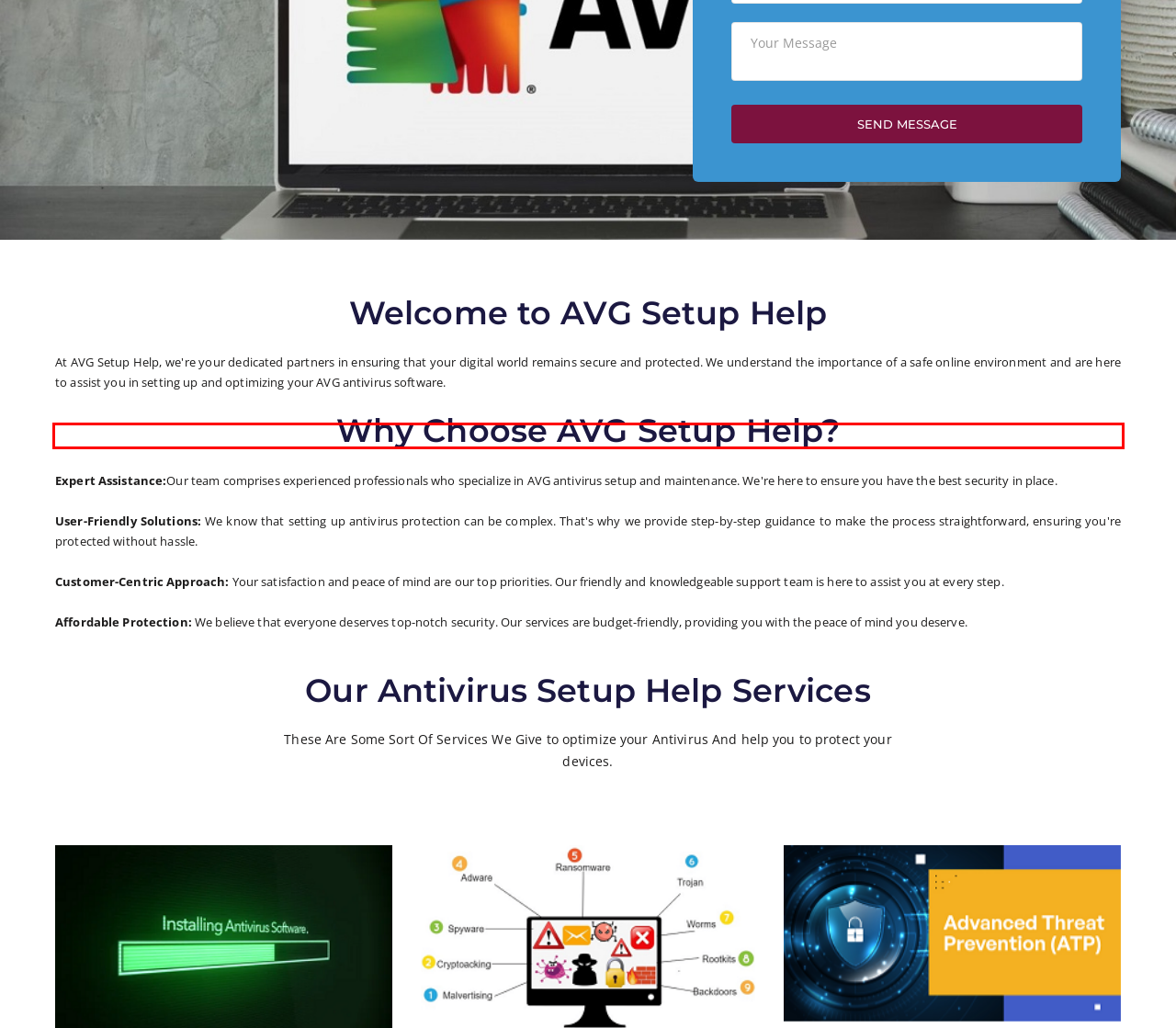Within the screenshot of the webpage, locate the red bounding box and use OCR to identify and provide the text content inside it.

Customer-Centric Approach: Your satisfaction and peace of mind are our top priorities. Our friendly and knowledgeable support team is here to assist you at every step.